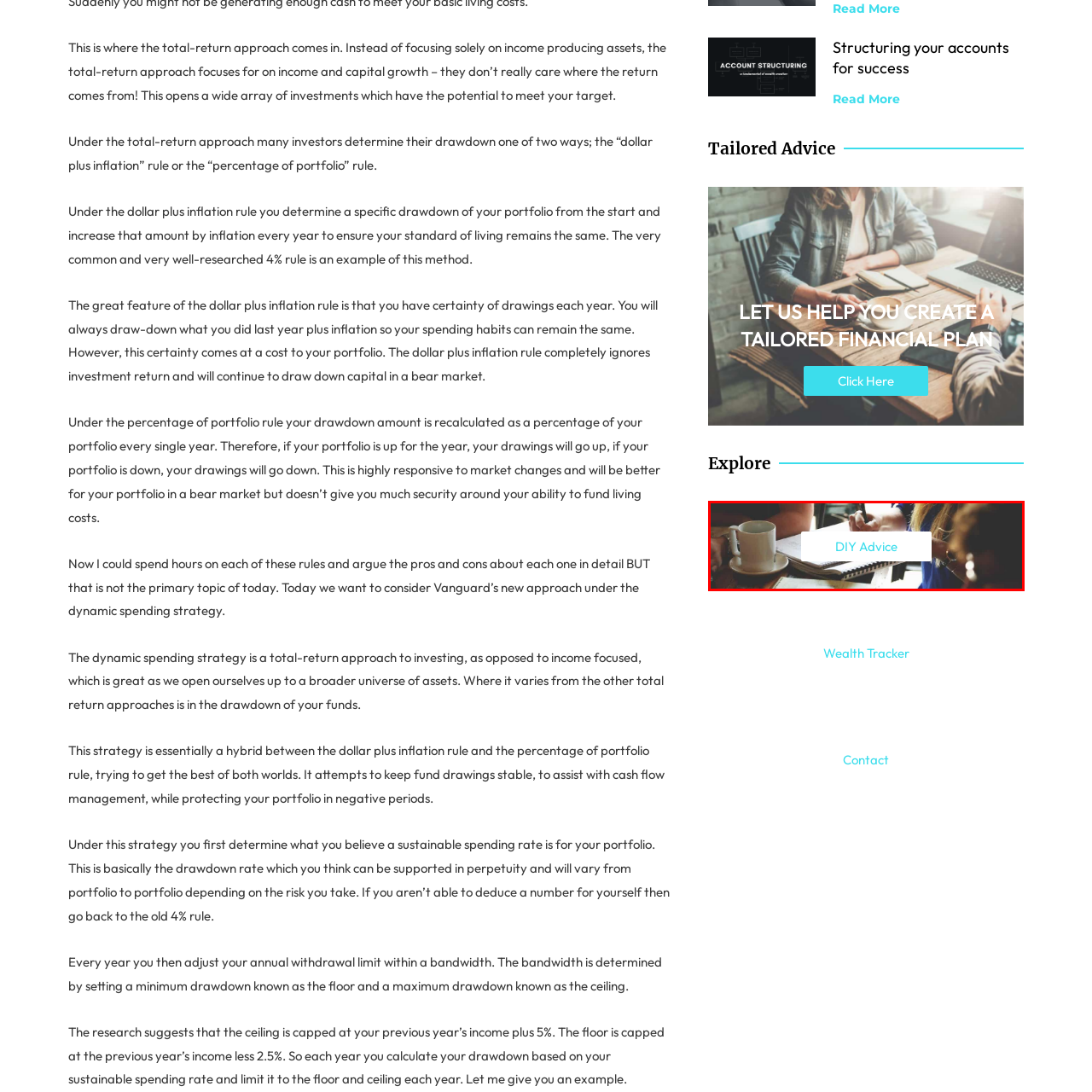What activity are the hands engaged in?
Focus on the image section enclosed by the red bounding box and answer the question thoroughly.

The hands in the image are actively writing notes, implying that the individuals are likely in a brainstorming session or planning meeting, which aligns with the theme of providing tailored financial strategies.